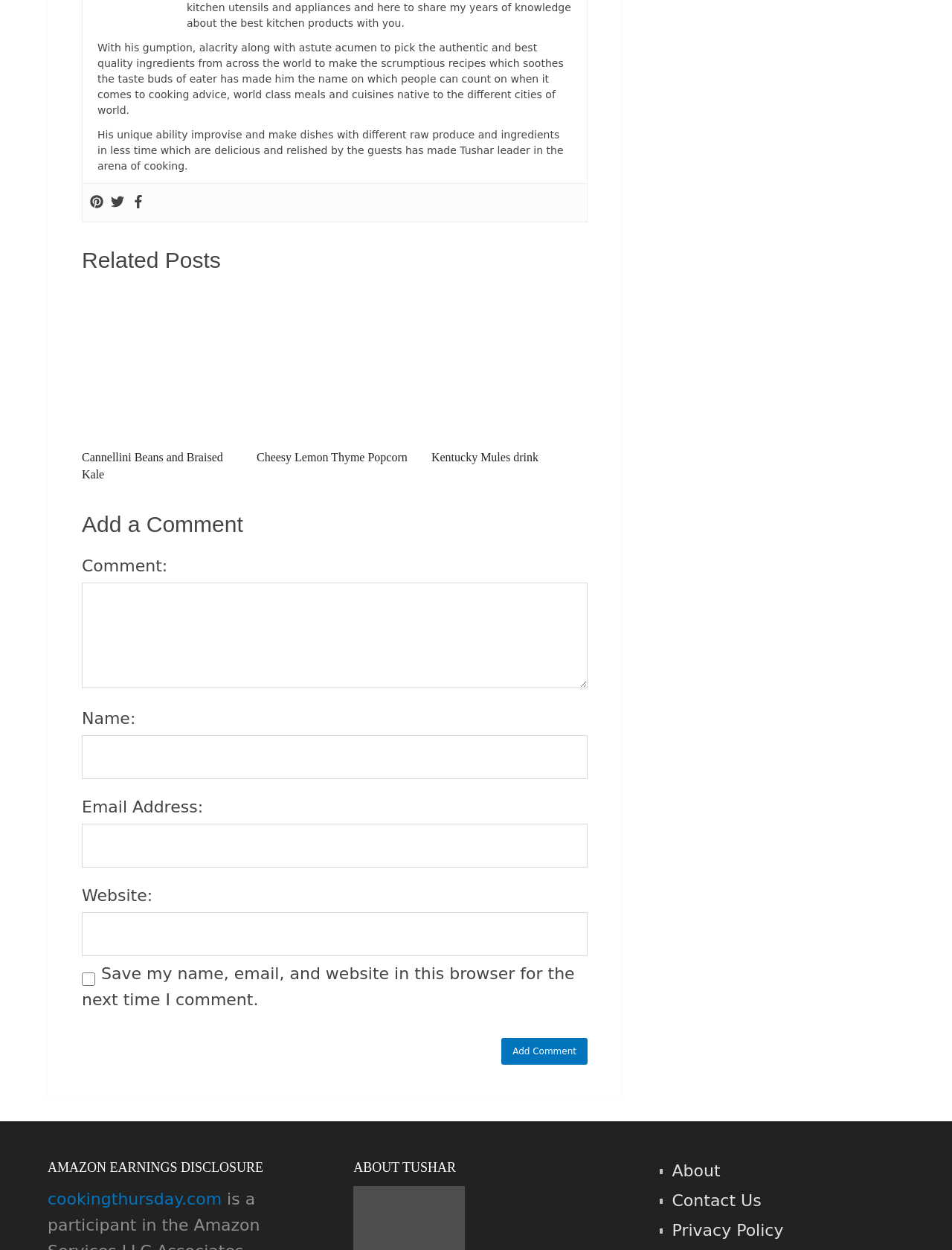Answer succinctly with a single word or phrase:
What is the name of the person featured on this webpage?

Tushar